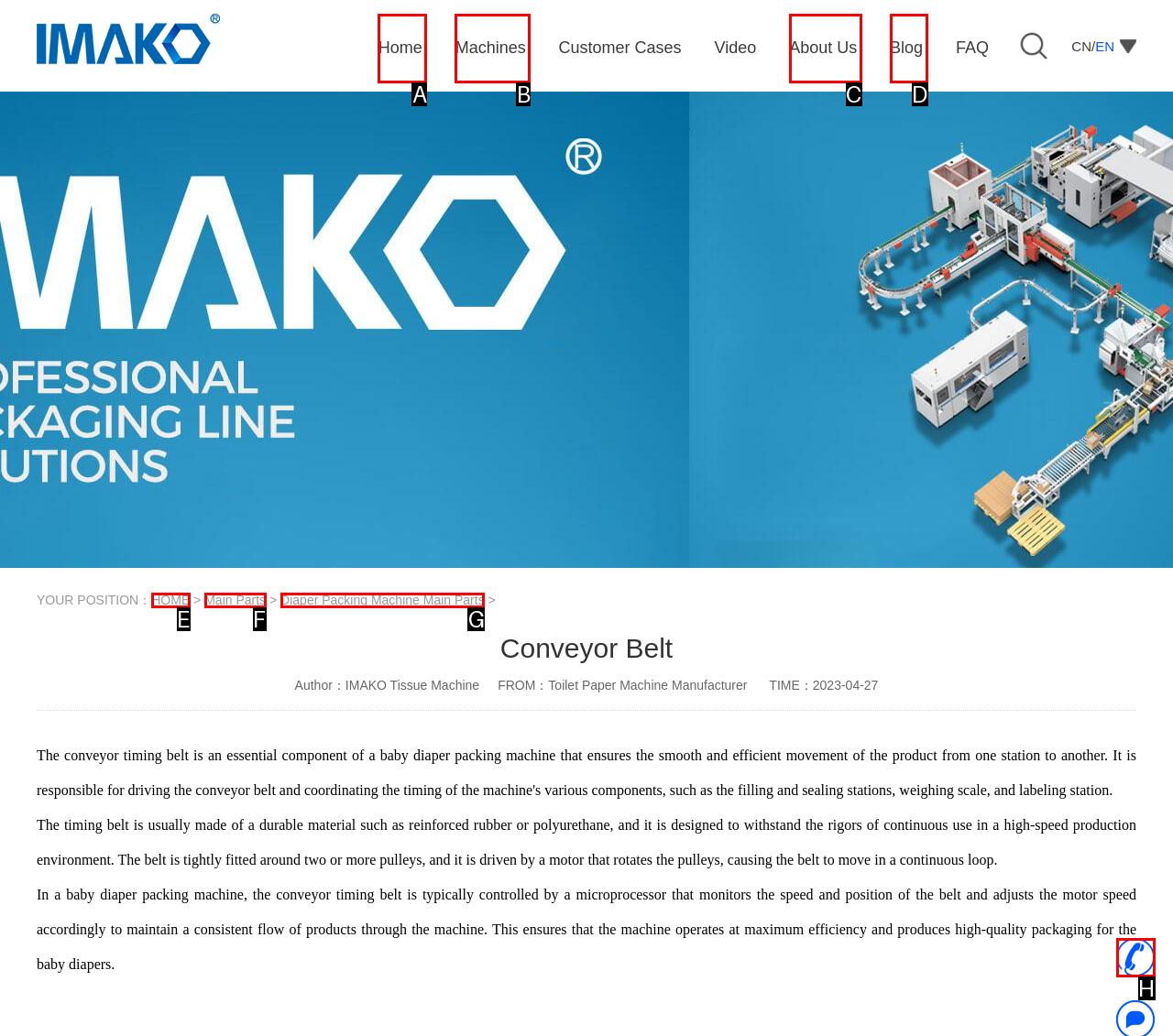From the description: Types of Relationships, select the HTML element that fits best. Reply with the letter of the appropriate option.

None